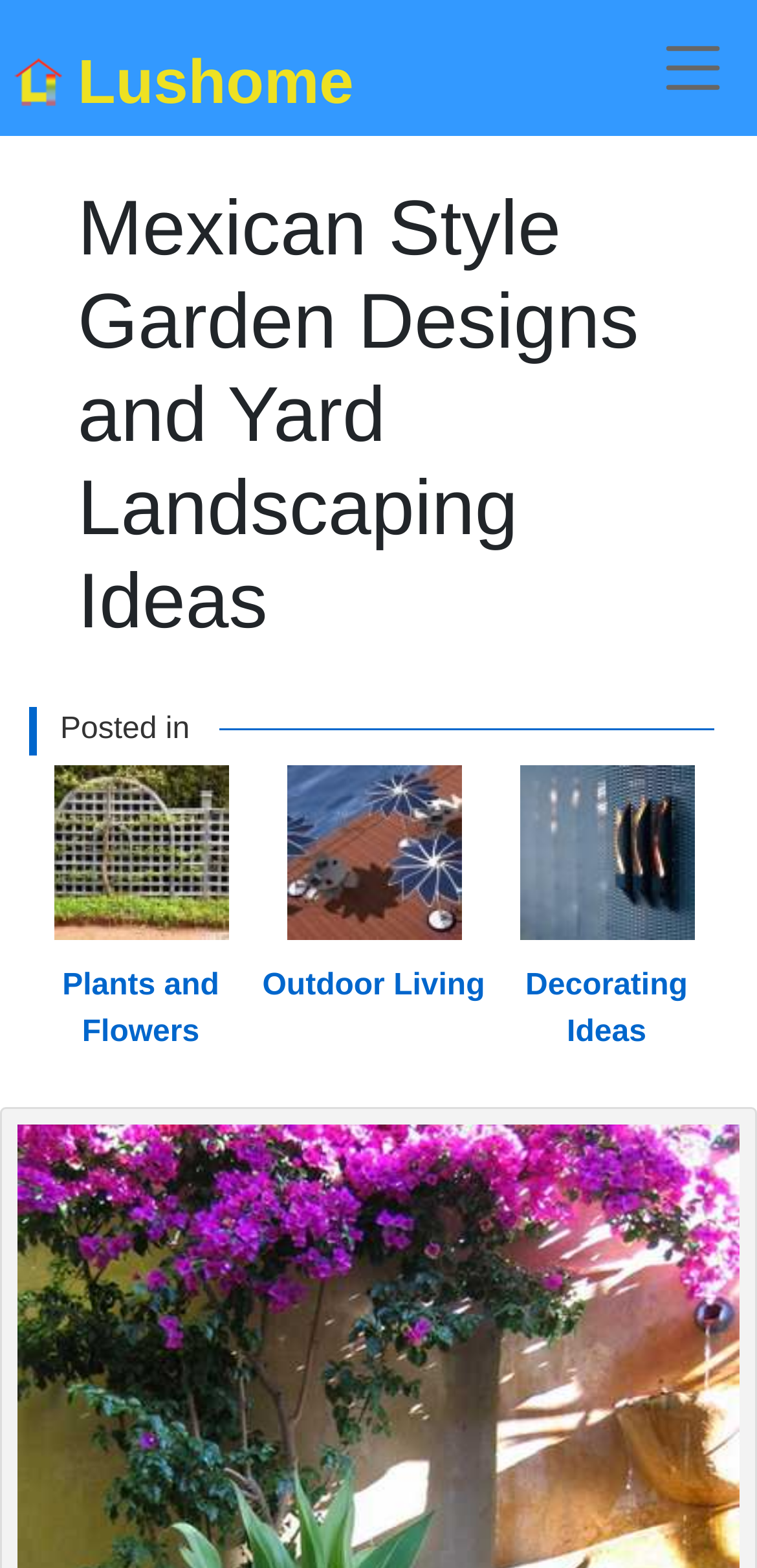Generate a comprehensive description of the contents of the webpage.

The webpage is about Mexican style garden designs and yard landscaping ideas. At the top, there is a navigation bar labeled "Primary" that spans the entire width of the page. Within this navigation bar, there is a small image on the left side, which appears to be a logo for Lushome.com, a website about modern home design and decor. Next to the image is a link to Lushome, and on the right side, there is a button to toggle the navigation.

Below the navigation bar, there is a prominent heading that reads "Mexican Style Garden Designs and Yard Landscaping Ideas", which takes up most of the page's width. Underneath the heading, there is a section with three links: "Decorating Ideas" on the right, "Outdoor Living" in the middle, and "Plants and Flowers" on the left. Above these links, there is a brief text that says "Posted in".